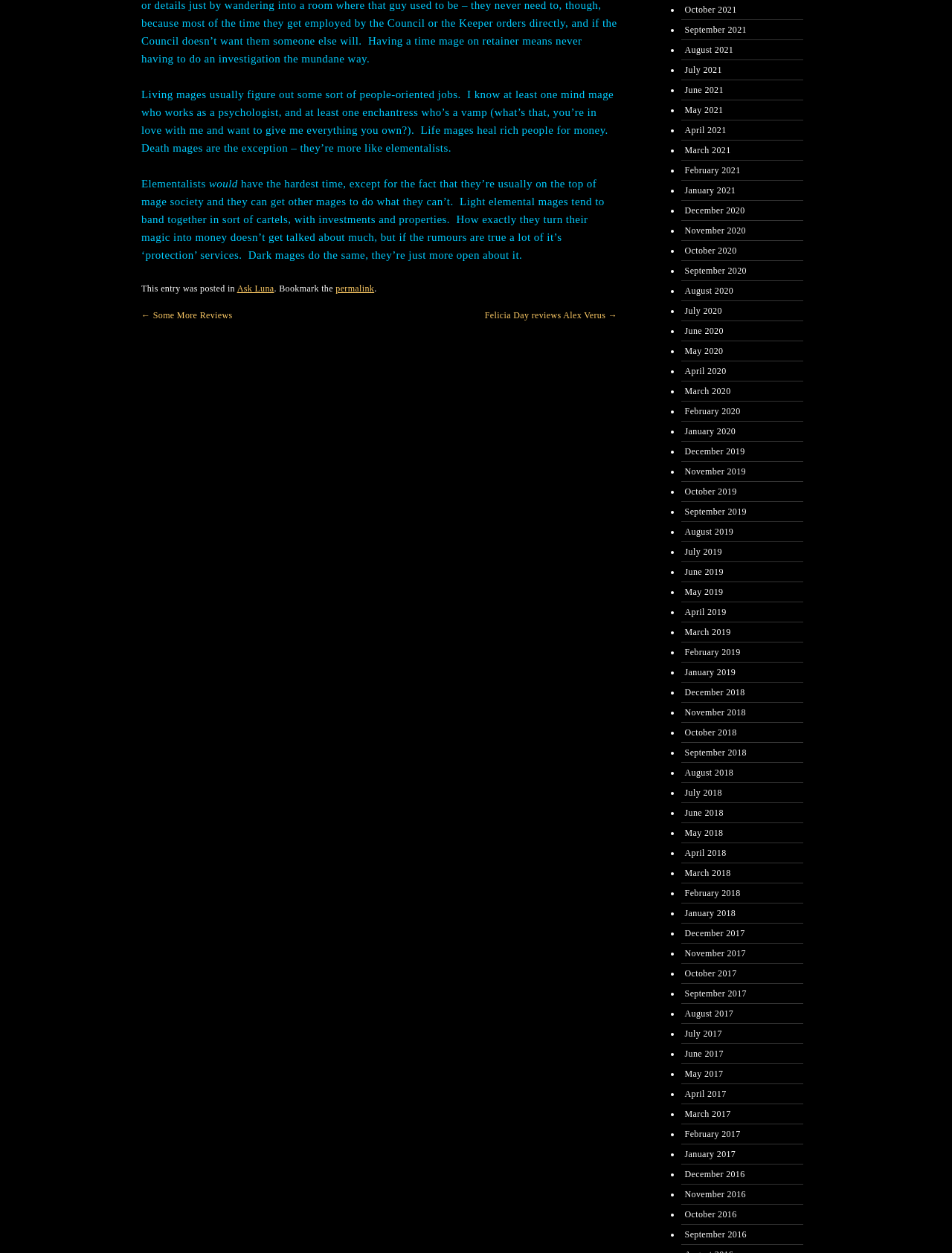Provide the bounding box coordinates of the HTML element described by the text: "← Some More Reviews". The coordinates should be in the format [left, top, right, bottom] with values between 0 and 1.

[0.148, 0.248, 0.244, 0.256]